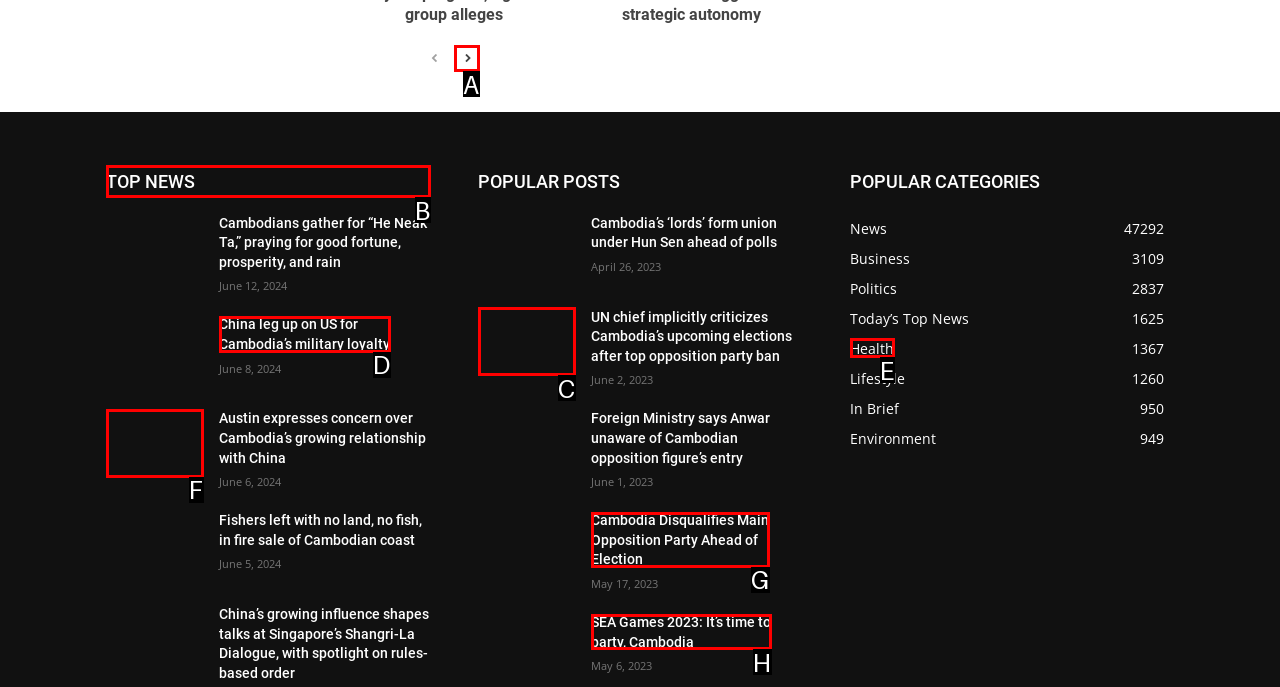Which option should be clicked to execute the following task: read top news? Respond with the letter of the selected option.

B